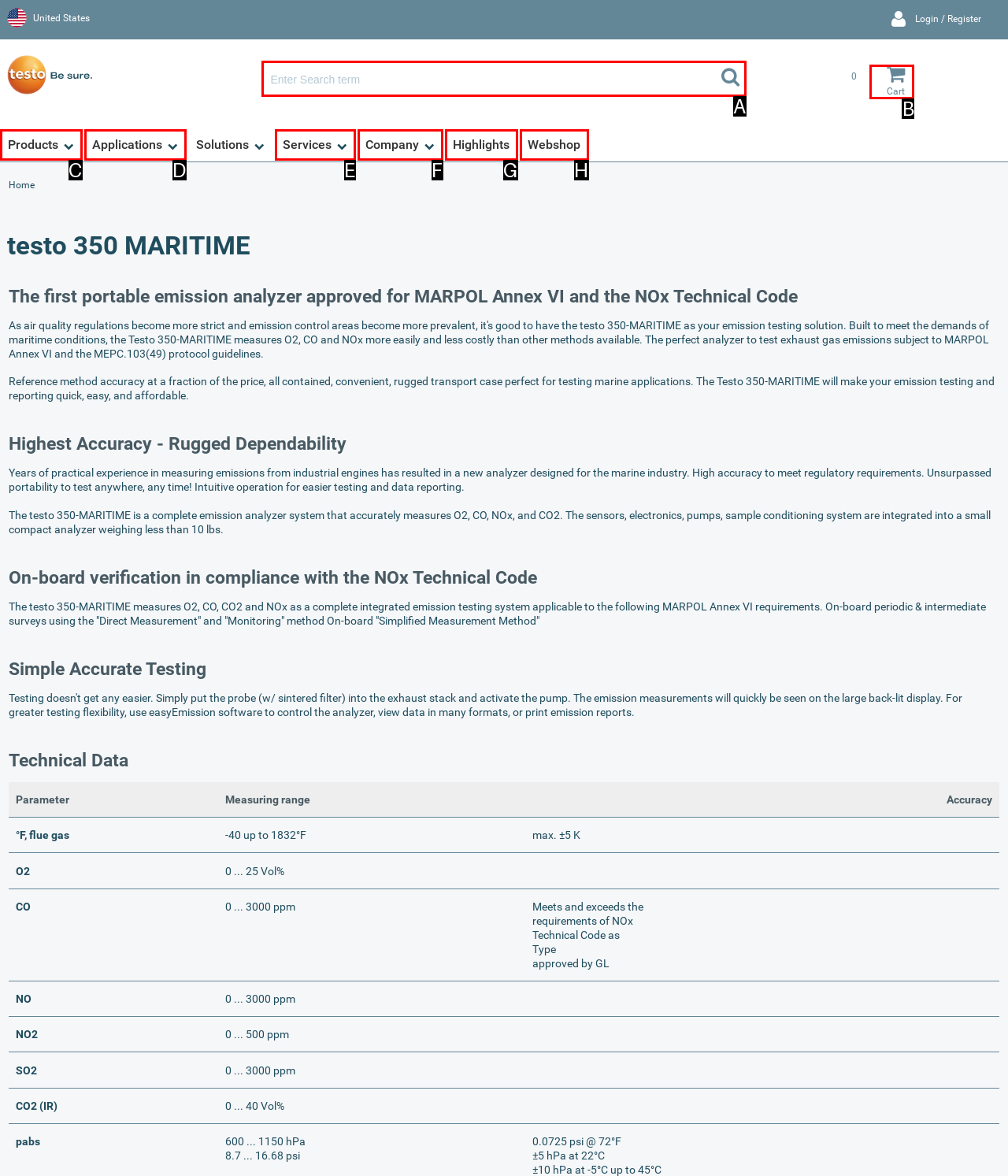Choose the HTML element that needs to be clicked for the given task: Search for a term Respond by giving the letter of the chosen option.

A